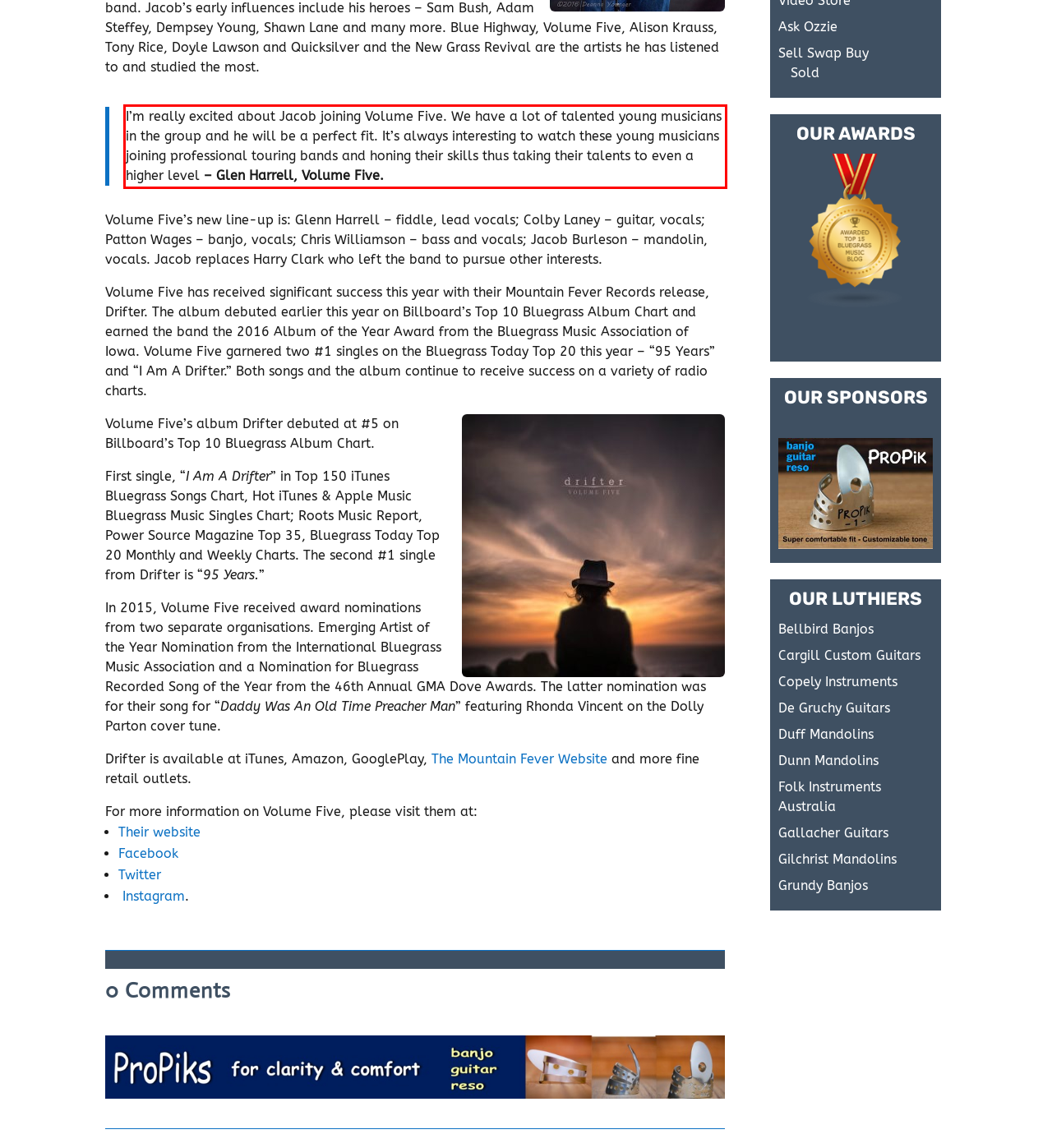Please analyze the screenshot of a webpage and extract the text content within the red bounding box using OCR.

I’m really excited about Jacob joining Volume Five. We have a lot of talented young musicians in the group and he will be a perfect fit. It’s always interesting to watch these young musicians joining professional touring bands and honing their skills thus taking their talents to even a higher level – Glen Harrell, Volume Five.